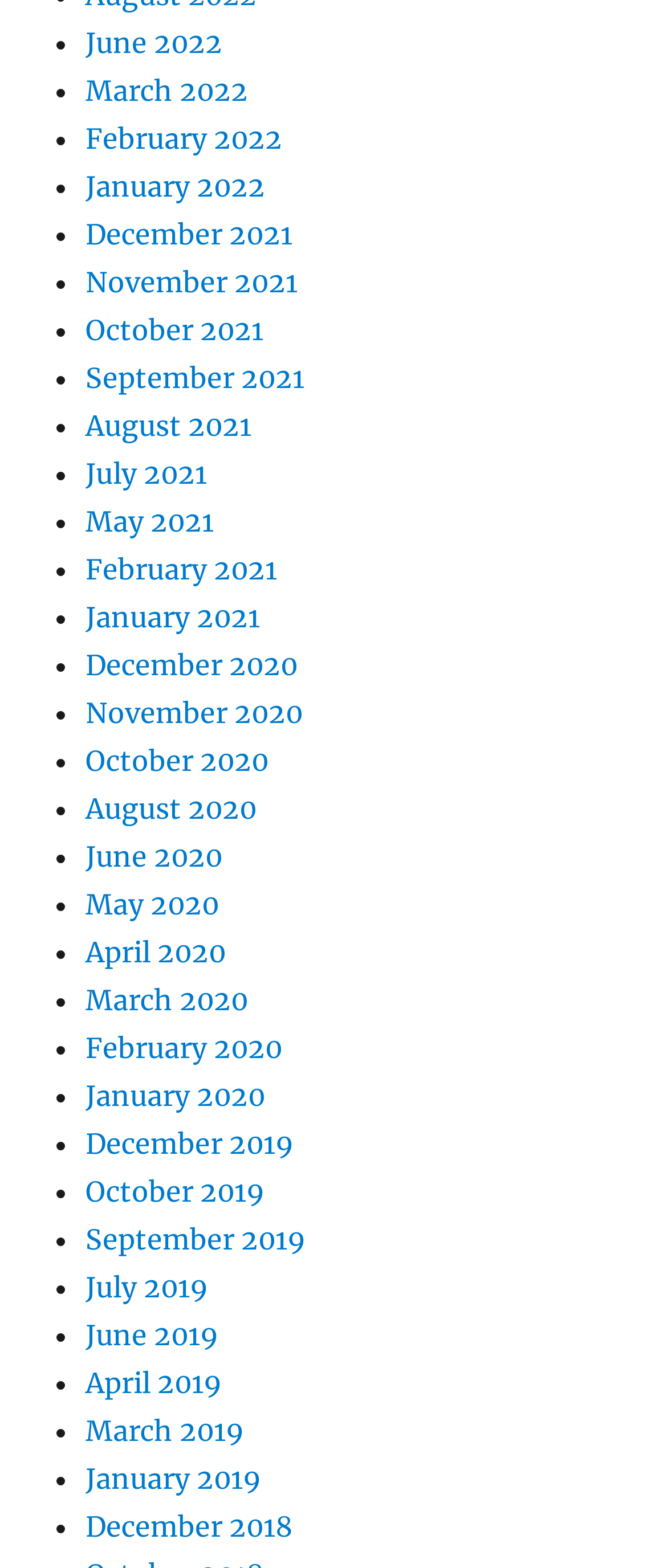Locate the bounding box coordinates of the clickable region necessary to complete the following instruction: "View June 2022". Provide the coordinates in the format of four float numbers between 0 and 1, i.e., [left, top, right, bottom].

[0.128, 0.017, 0.333, 0.038]